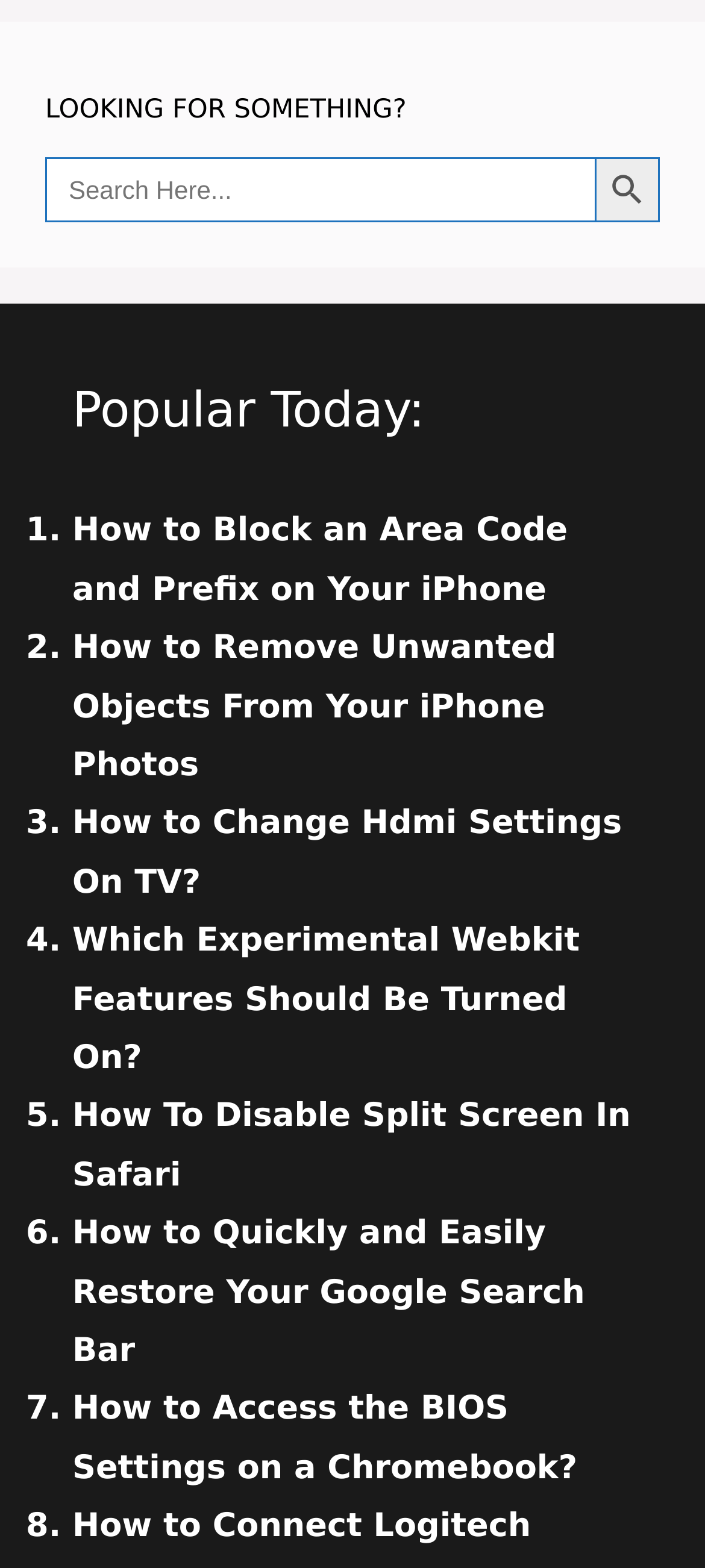Identify the bounding box coordinates for the element you need to click to achieve the following task: "Search for something". Provide the bounding box coordinates as four float numbers between 0 and 1, in the form [left, top, right, bottom].

[0.064, 0.1, 0.936, 0.142]